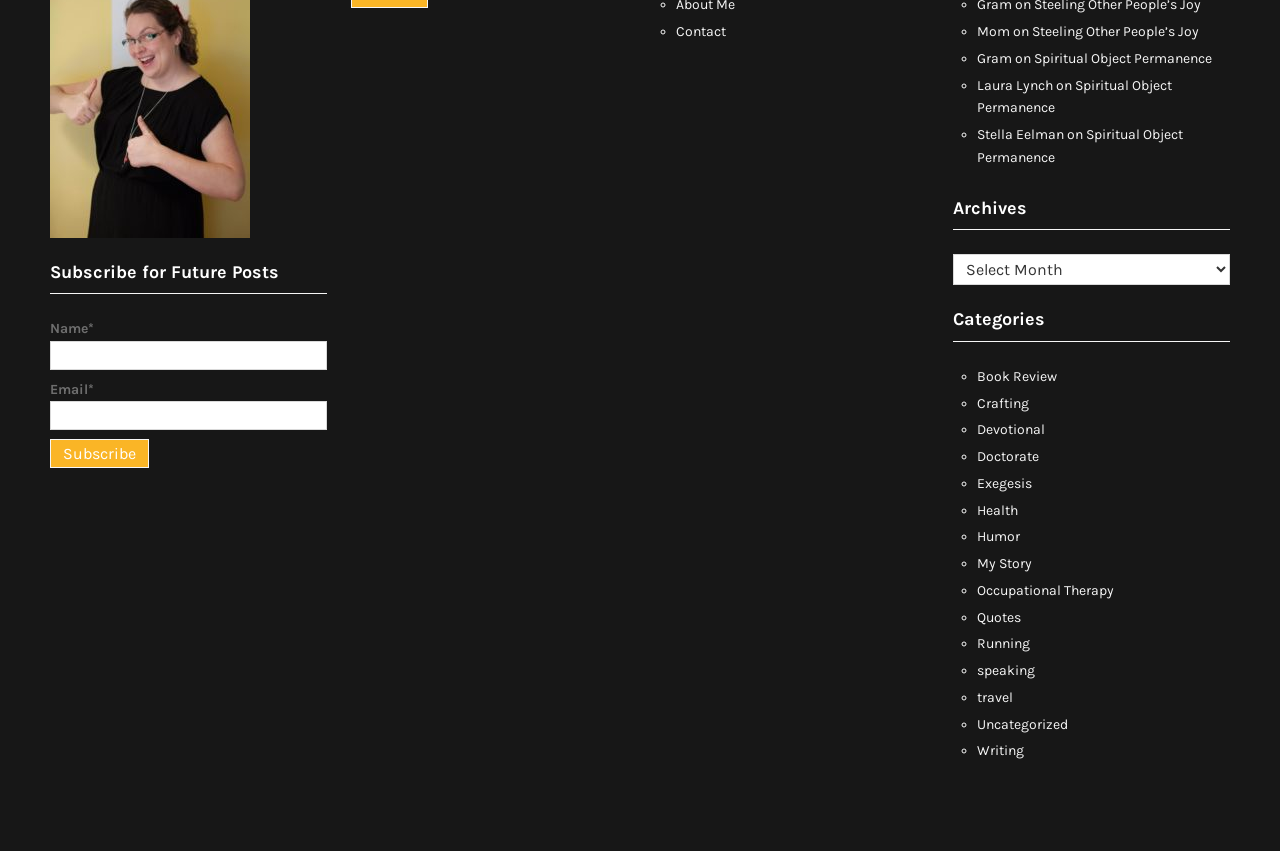Specify the bounding box coordinates of the area that needs to be clicked to achieve the following instruction: "View archives".

[0.745, 0.299, 0.961, 0.335]